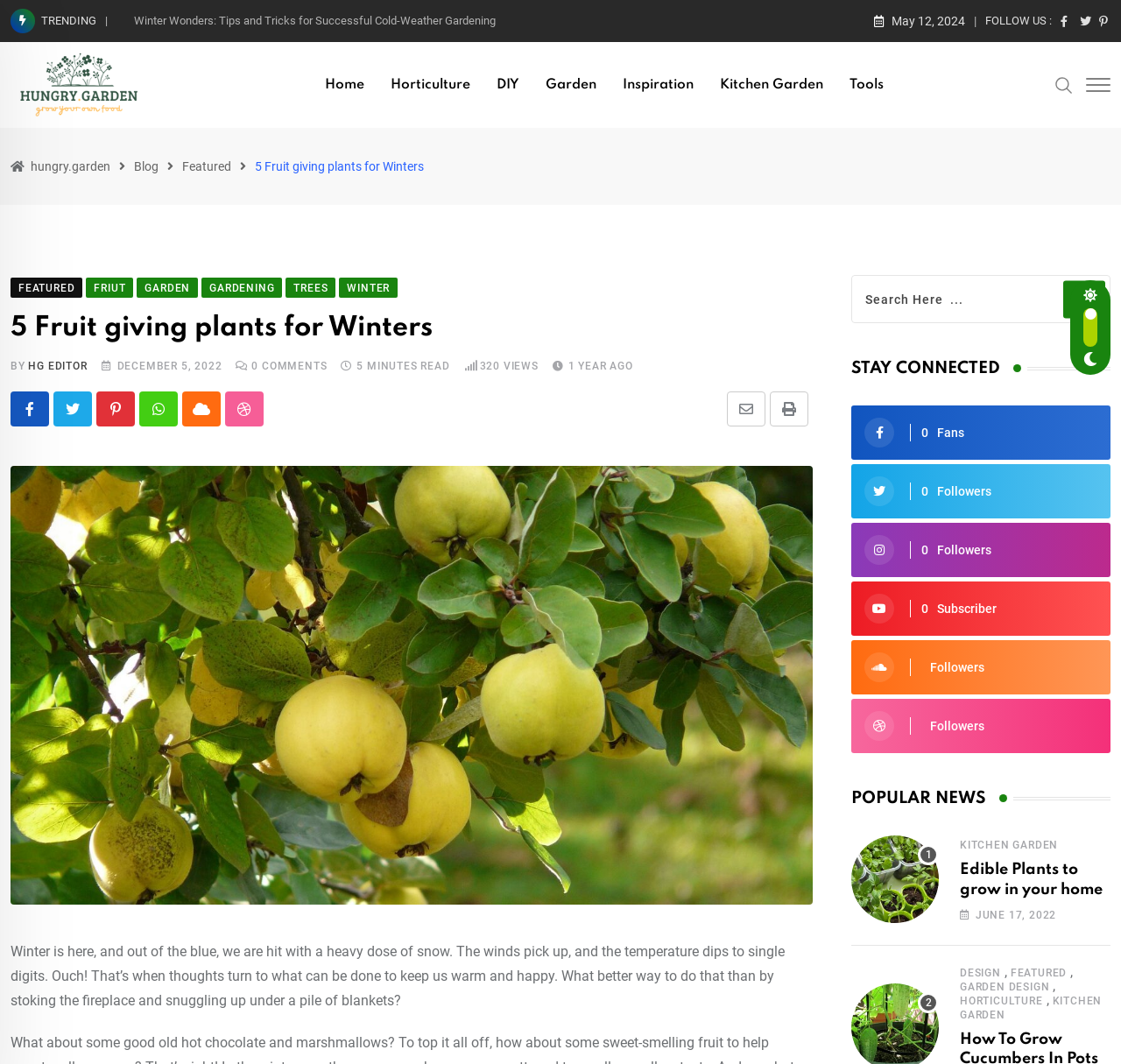Find the bounding box coordinates of the clickable area required to complete the following action: "Click on the 'Garden' link".

[0.475, 0.04, 0.543, 0.12]